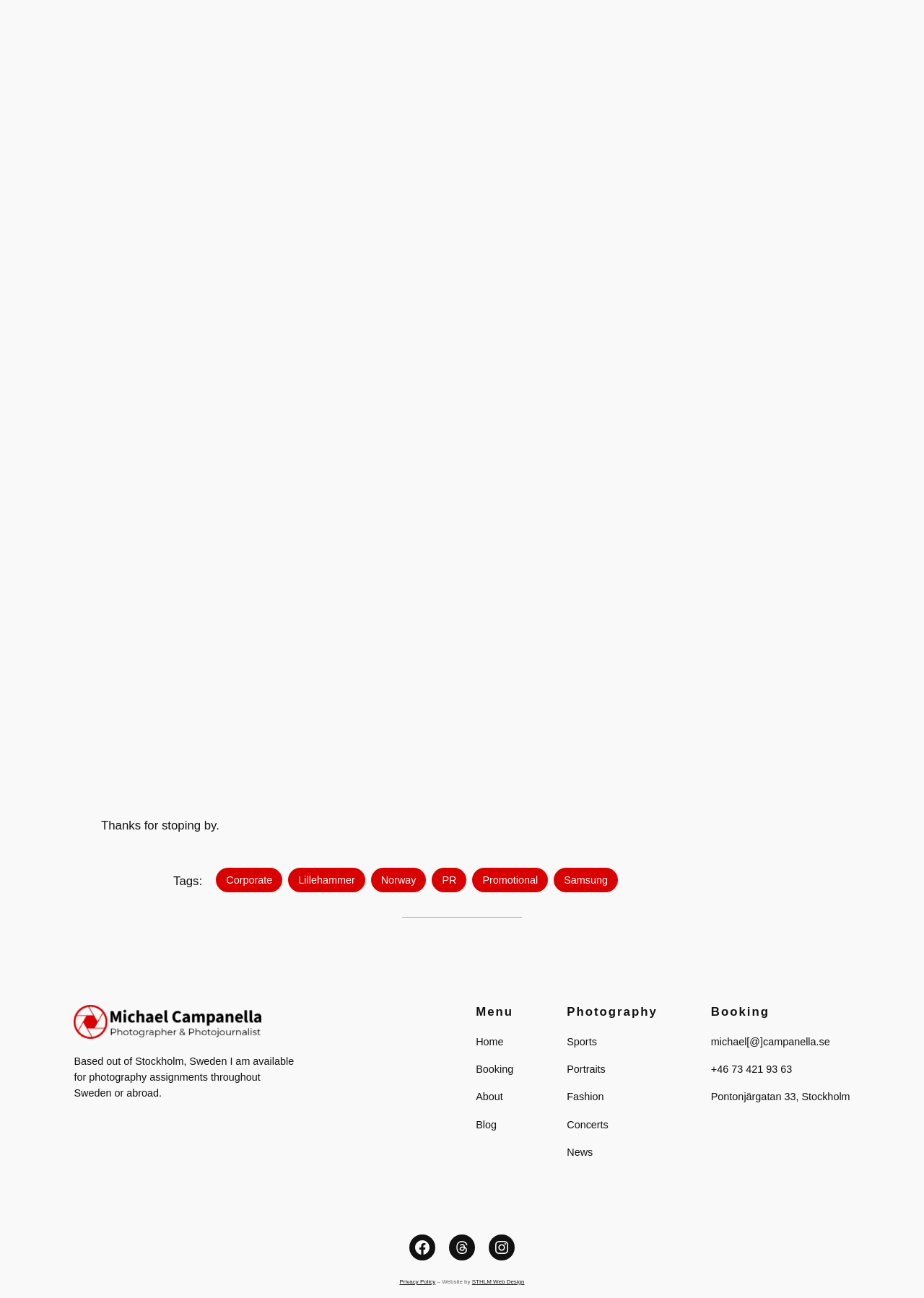Using the elements shown in the image, answer the question comprehensively: What is the photographer's name?

The photographer's name is mentioned in the link 'Michael Campanella - Photographer & Photojournalist in Stockholm, Sweden' and also in the image description 'PR Photography for Samsung - Michael Campanella Photography'.